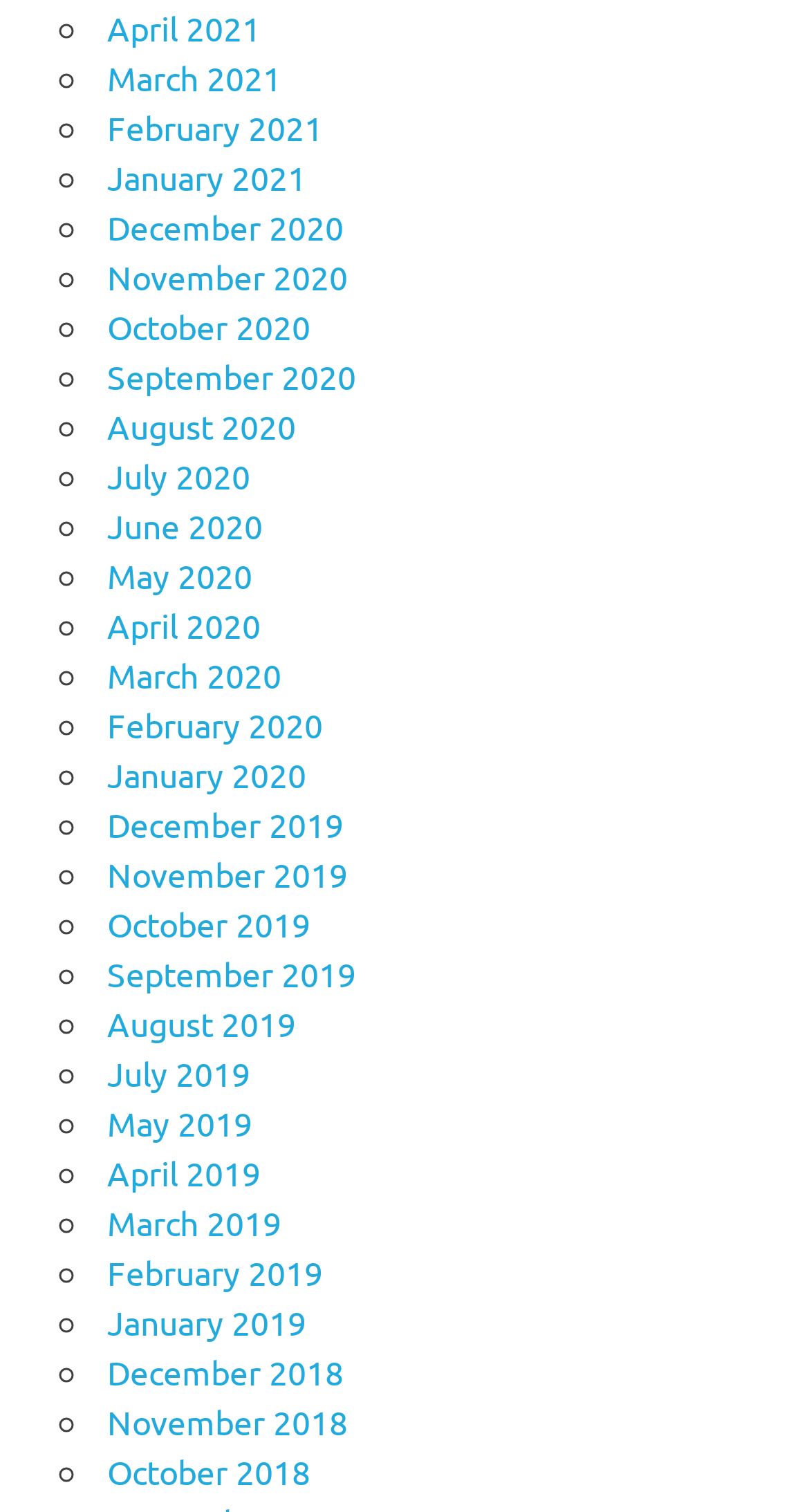Pinpoint the bounding box coordinates of the clickable area needed to execute the instruction: "View January 2019". The coordinates should be specified as four float numbers between 0 and 1, i.e., [left, top, right, bottom].

[0.133, 0.86, 0.379, 0.888]